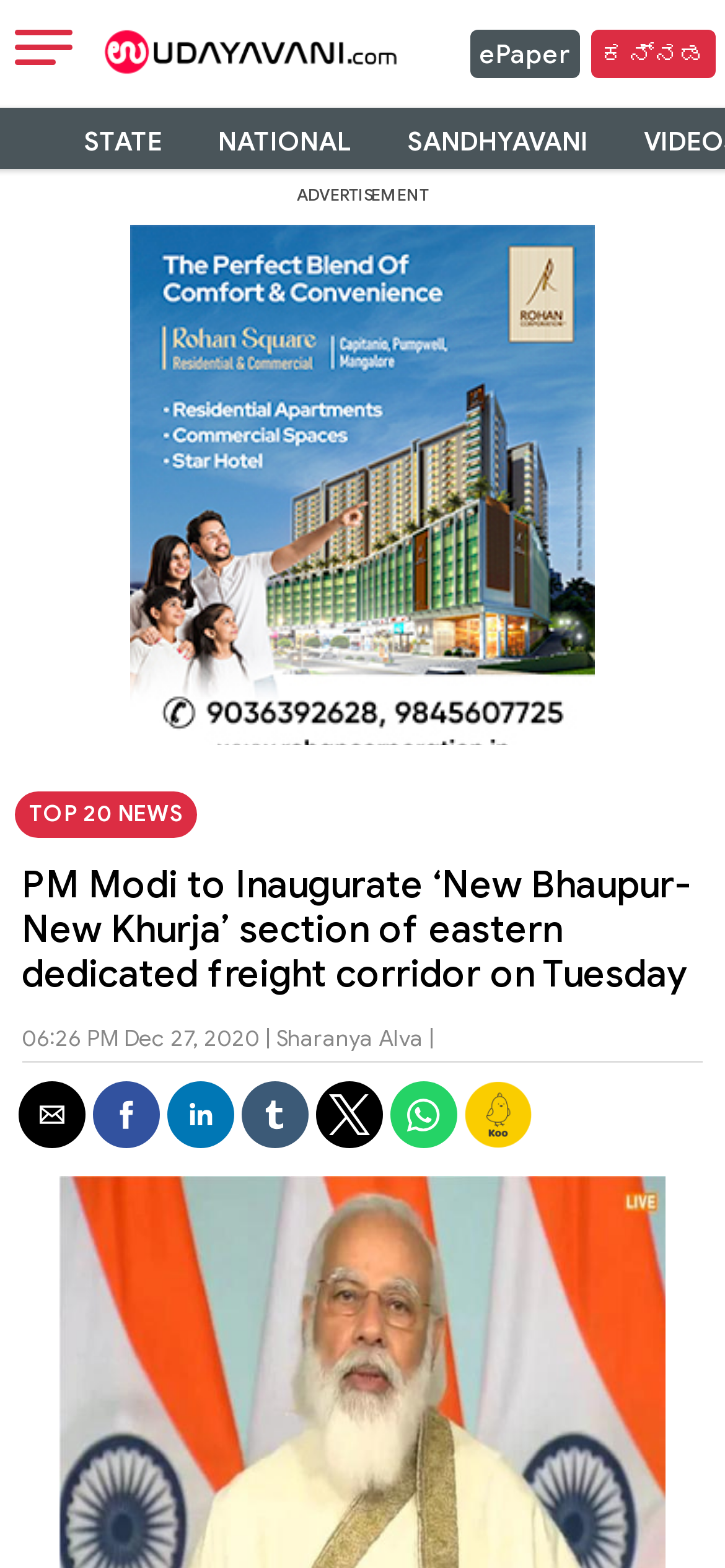Using the description: "aria-label="Share by twitter"", determine the UI element's bounding box coordinates. Ensure the coordinates are in the format of four float numbers between 0 and 1, i.e., [left, top, right, bottom].

[0.436, 0.69, 0.528, 0.732]